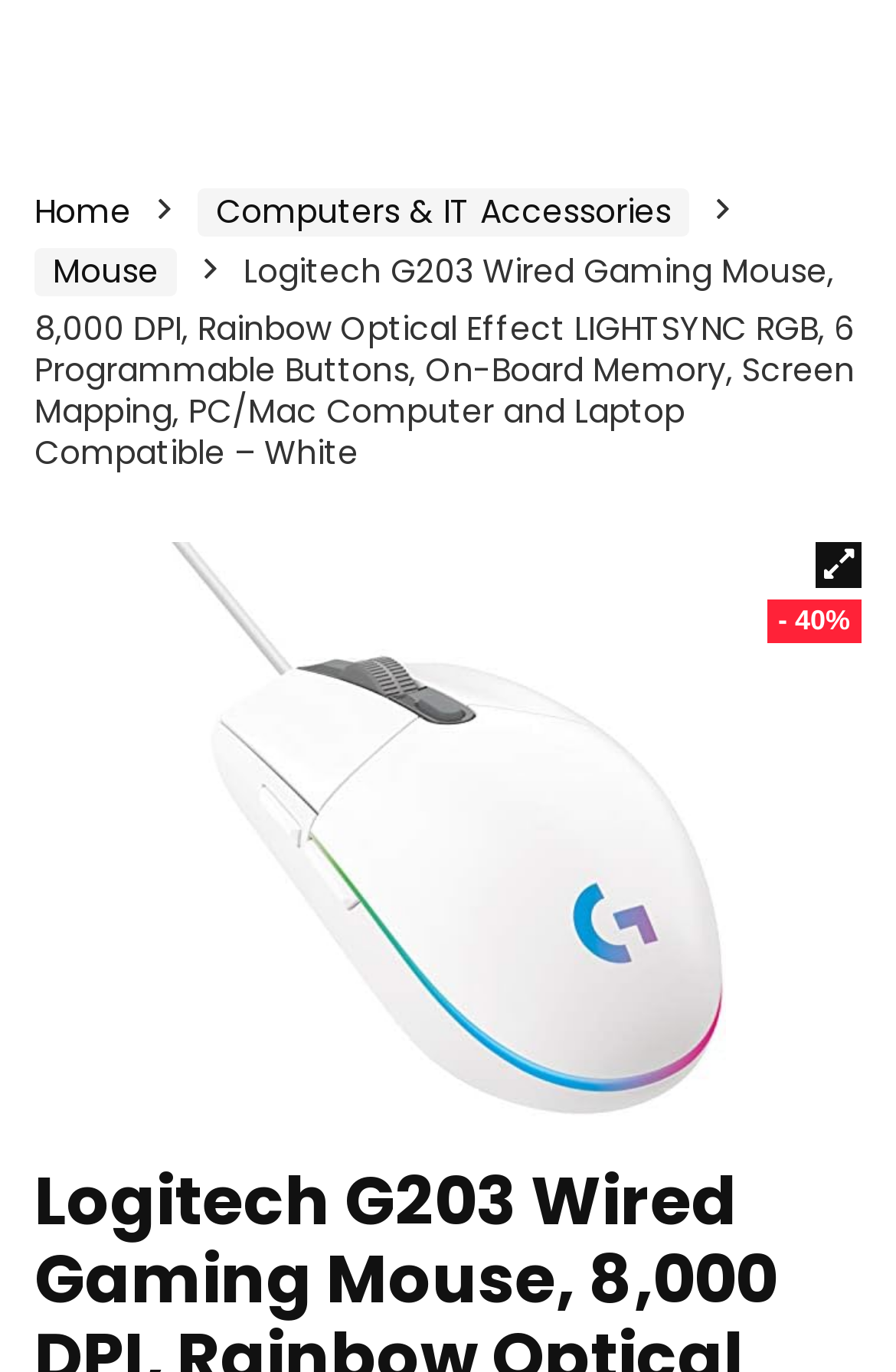Could you provide the bounding box coordinates for the portion of the screen to click to complete this instruction: "Add to wishlist"?

[0.897, 0.027, 0.959, 0.069]